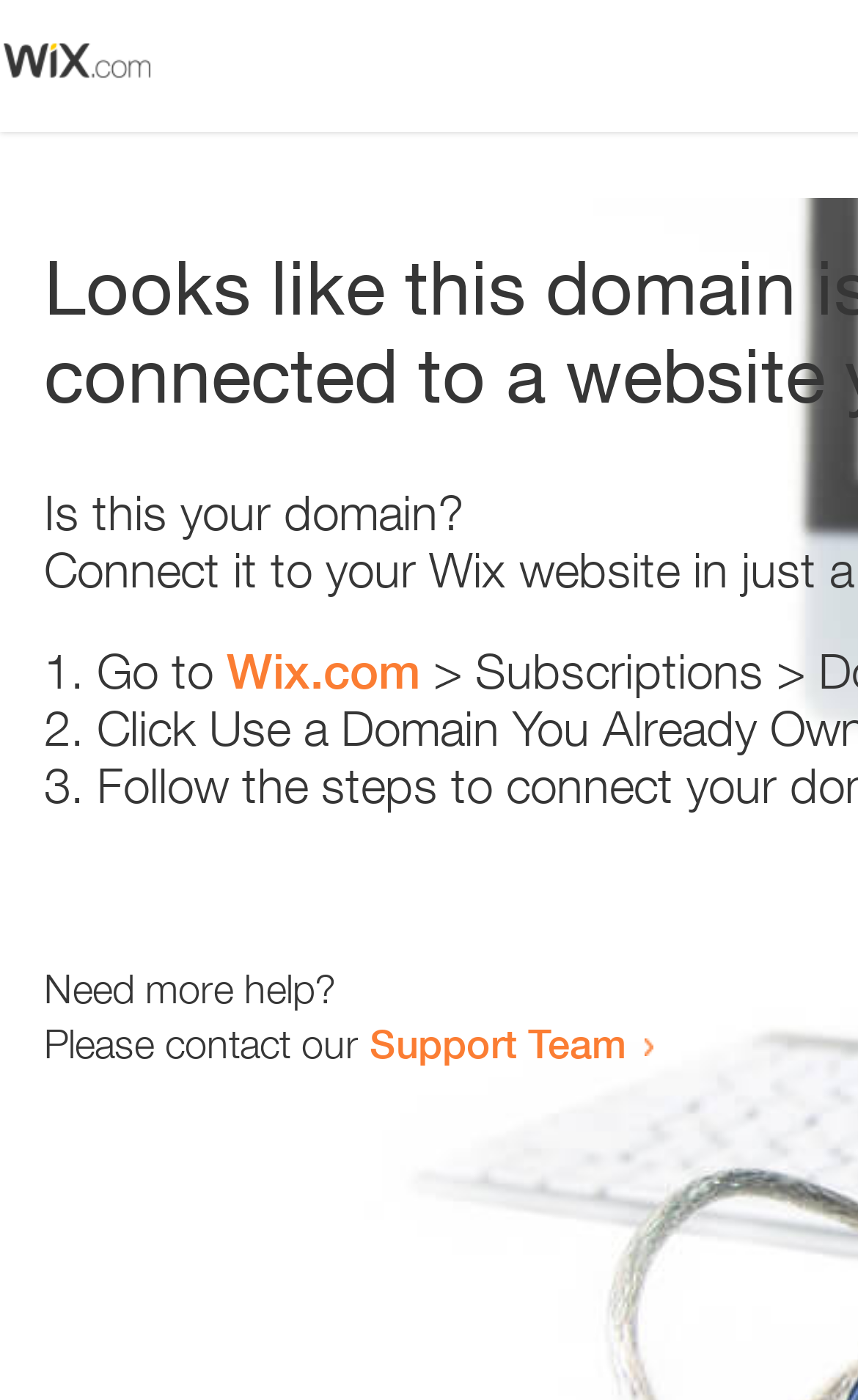What is the text above the list?
Using the picture, provide a one-word or short phrase answer.

Is this your domain?